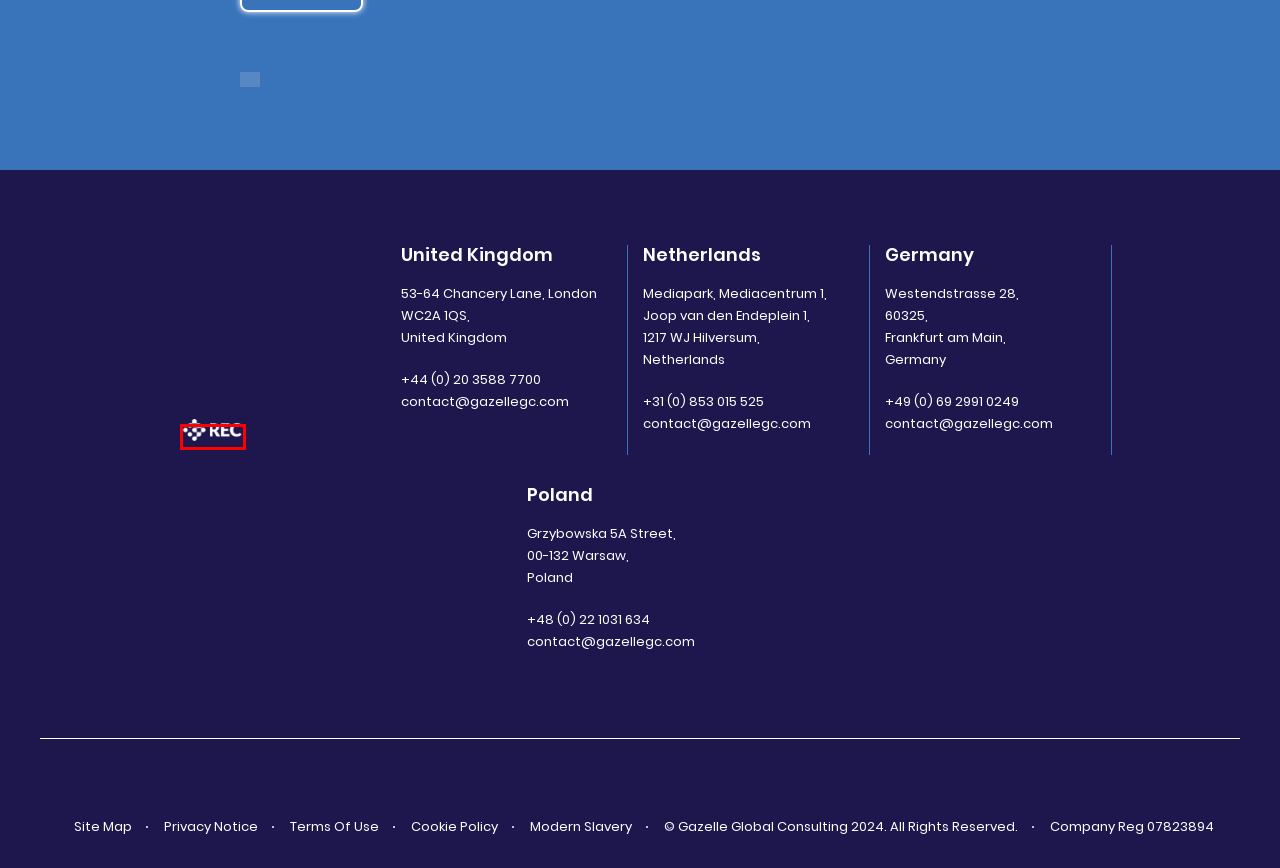Examine the webpage screenshot and identify the UI element enclosed in the red bounding box. Pick the webpage description that most accurately matches the new webpage after clicking the selected element. Here are the candidates:
A. Careers - Gazelle Global
B. Privacy Policy - Gazelle Global
C. Site Map - Gazelle Global
D. Home | REC | Recruitment and Employment Confederation
E. Modern Slavery - Gazelle Global
F. Terms Of Use - Gazelle Global
G. Cookie Policy - Gazelle Global
H. Security - Gazelle Global

D